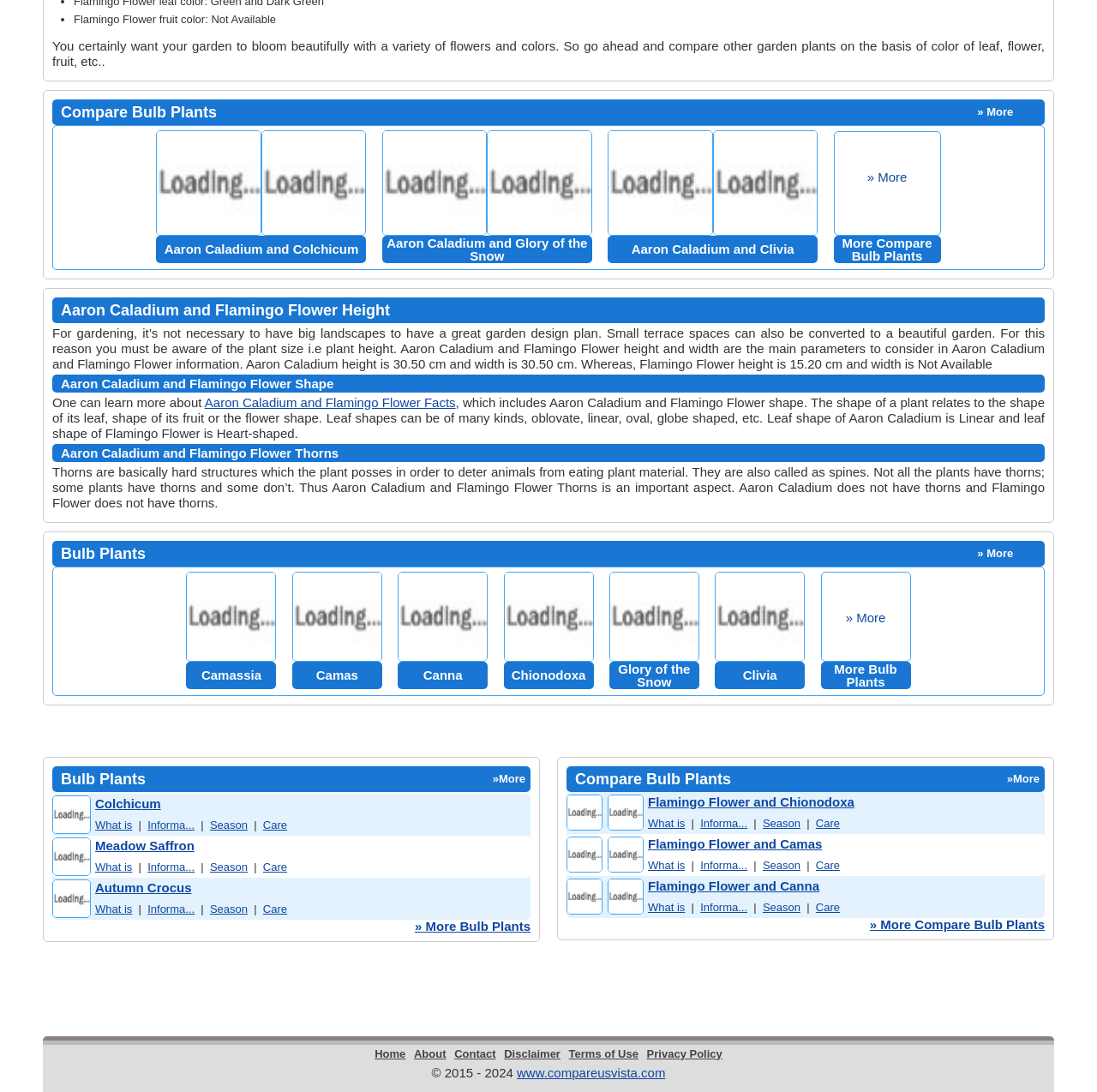Please identify the bounding box coordinates of the region to click in order to complete the given instruction: "Check More Compare Bulb Plants". The coordinates should be four float numbers between 0 and 1, i.e., [left, top, right, bottom].

[0.76, 0.215, 0.857, 0.241]